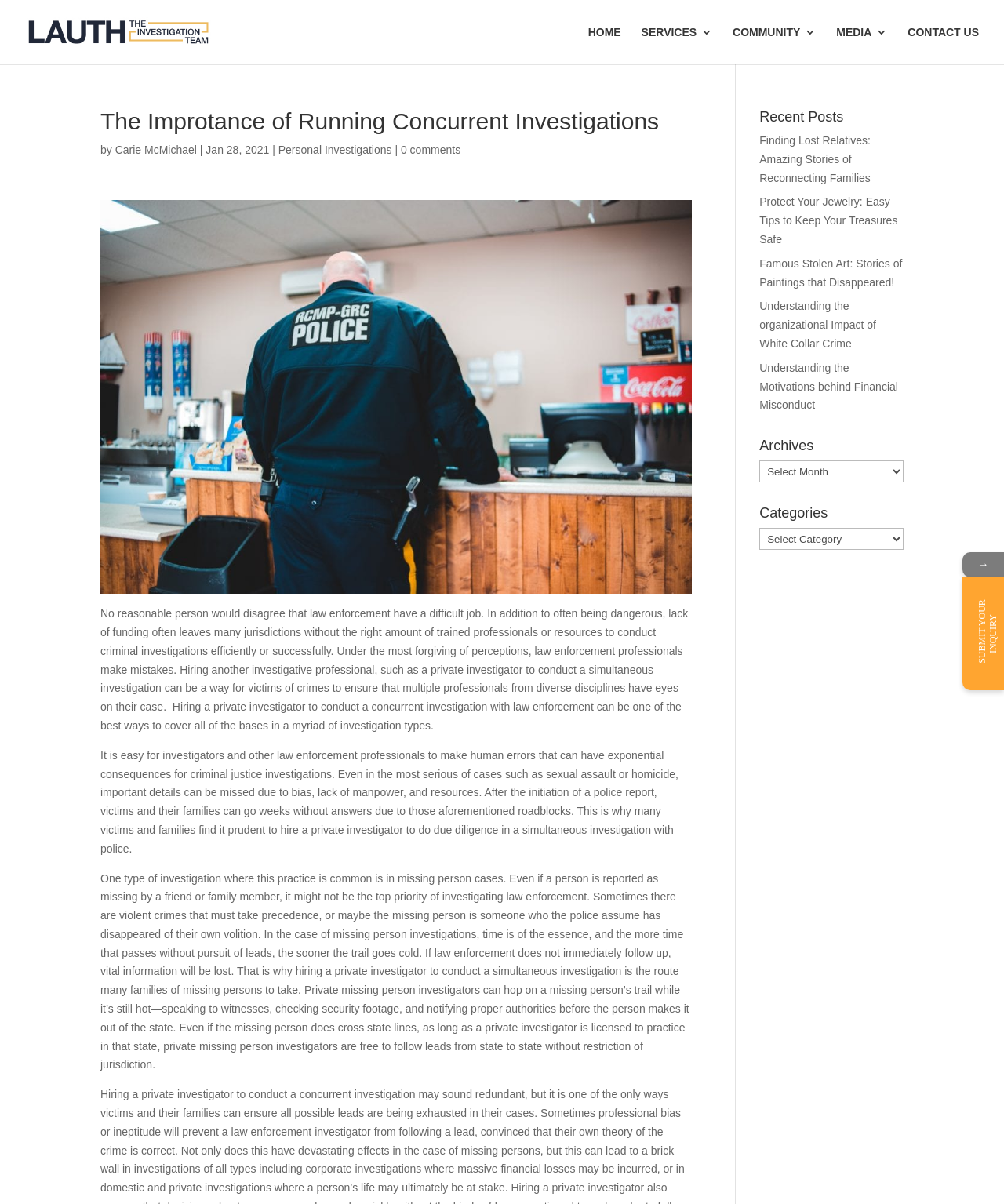Locate the bounding box coordinates of the clickable region necessary to complete the following instruction: "View recent posts". Provide the coordinates in the format of four float numbers between 0 and 1, i.e., [left, top, right, bottom].

[0.756, 0.091, 0.9, 0.109]